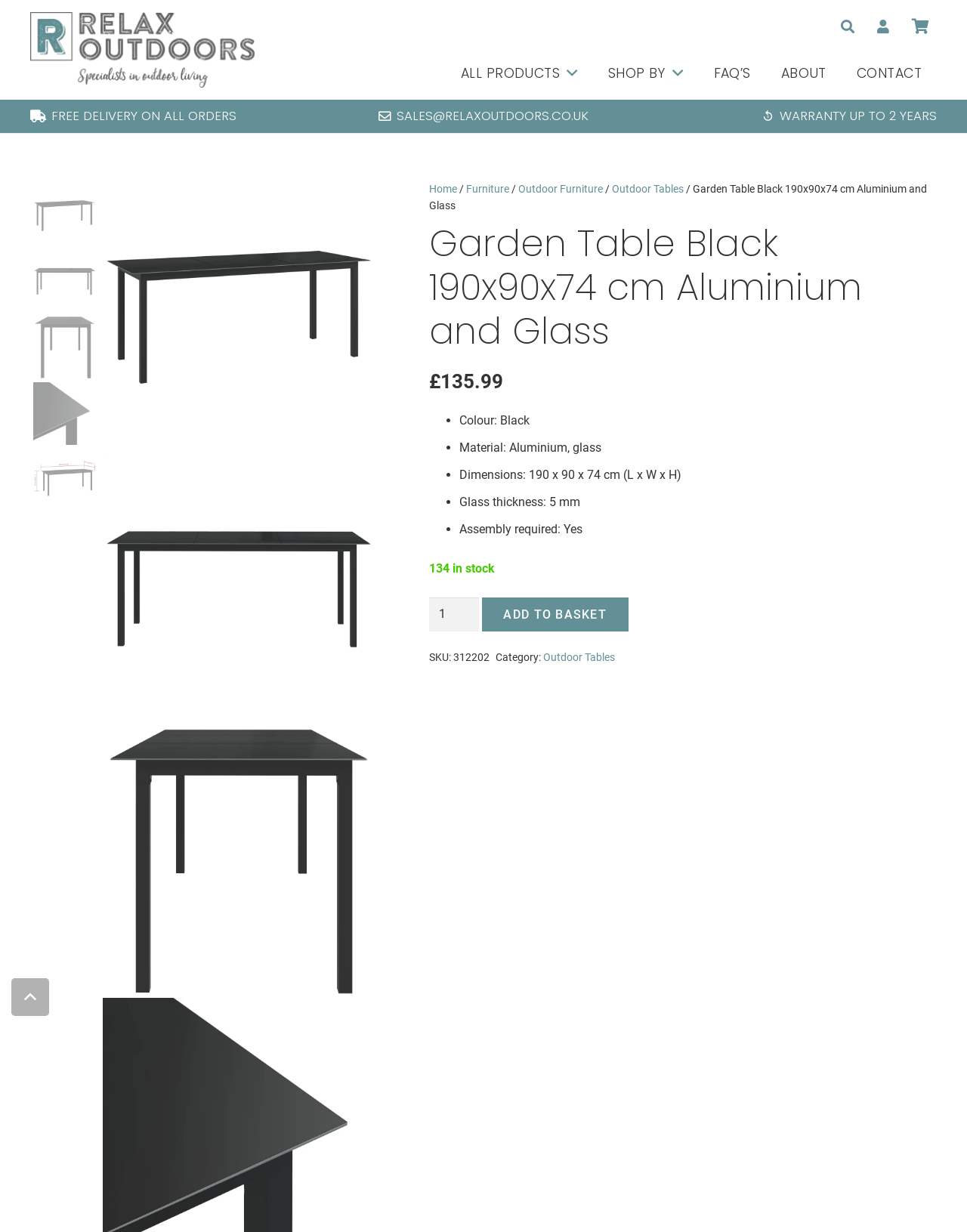Give a detailed explanation of the elements present on the webpage.

This webpage appears to be a product page for a garden table. At the top left, there is a link to the website's homepage, followed by a search bar and a link to the user's account. On the top right, there are links to the shopping basket, a user icon, and a close button.

Below the top navigation, there are several headings and links. One heading announces free delivery on all orders, while another displays the website's email address. There is also a heading that mentions a 2-year warranty.

The main content of the page is dedicated to the product description. The product title, "Garden Table Black 190x90x74 cm Aluminium and Glass", is displayed prominently. Below the title, there is a breadcrumb navigation that shows the product's category hierarchy, from "Home" to "Outdoor Tables".

The product details are listed in a bullet-point format, including the color, material, dimensions, glass thickness, and assembly requirements. These details match the information provided in the meta description.

The product price, £135.99, is displayed prominently, along with the availability of 134 items in stock. There is a quantity selector and an "Add to Basket" button below the price.

Further down the page, there is additional product information, including the SKU number and category. There is also a link to the "Outdoor Tables" category. At the bottom left of the page, there is a small icon, possibly a social media link.